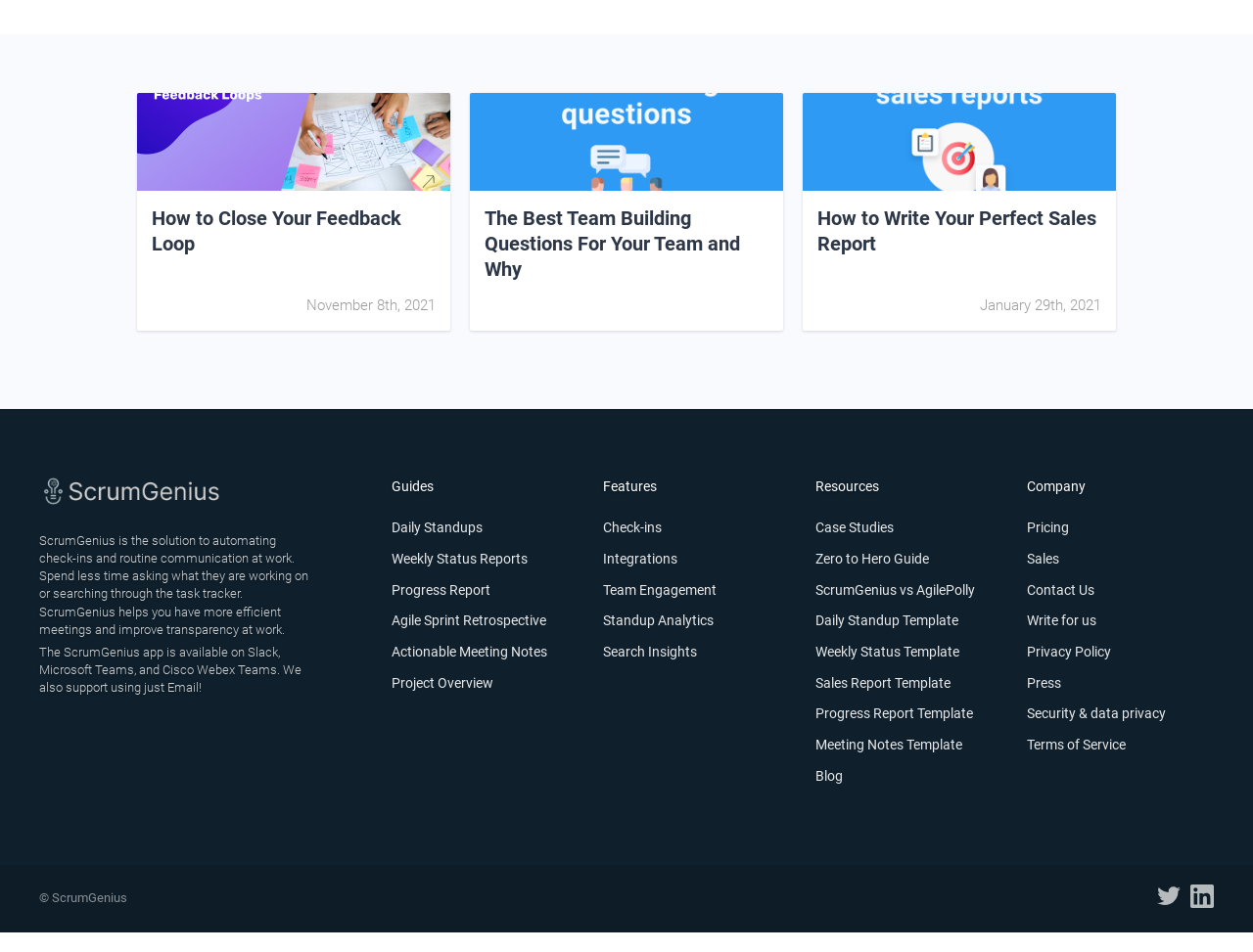Identify the bounding box coordinates of the clickable section necessary to follow the following instruction: "Visit the 'Blog'". The coordinates should be presented as four float numbers from 0 to 1, i.e., [left, top, right, bottom].

[0.65, 0.807, 0.672, 0.823]